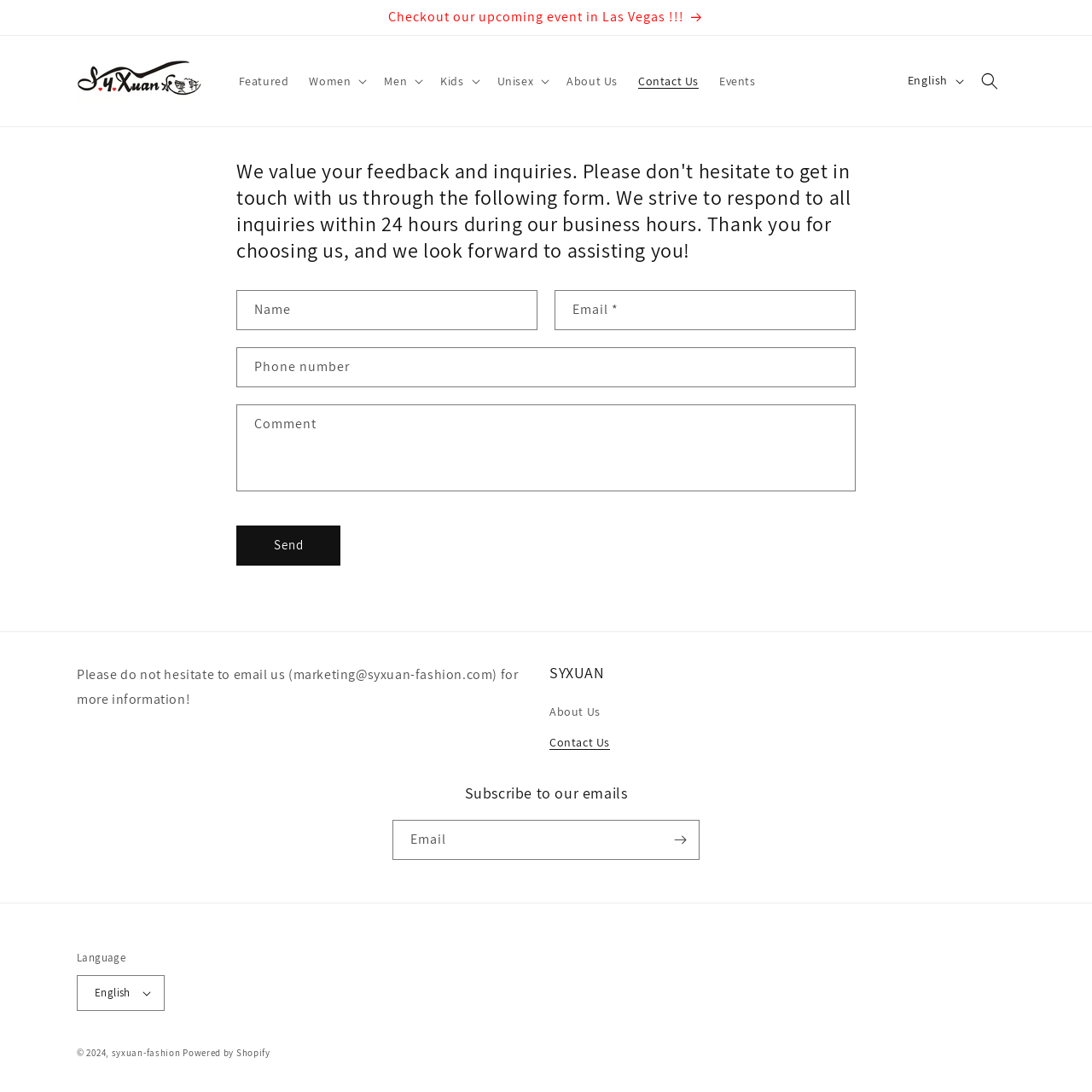Locate the bounding box coordinates of the segment that needs to be clicked to meet this instruction: "Click the 'Subscribe' button".

[0.605, 0.751, 0.64, 0.788]